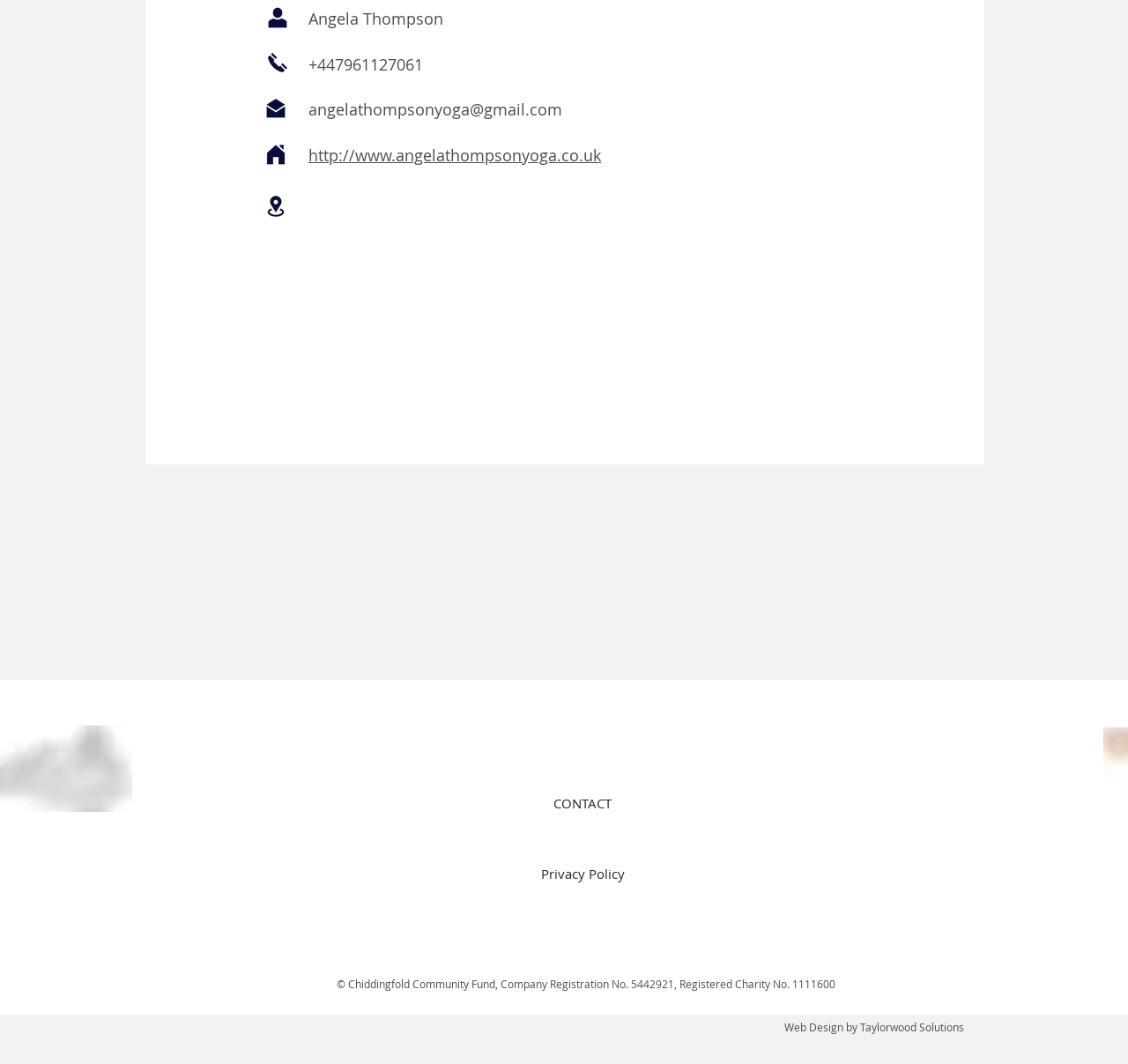Please determine the bounding box coordinates, formatted as (top-left x, top-left y, bottom-right x, bottom-right y), with all values as floating point numbers between 0 and 1. Identify the bounding box of the region described as: Privacy Policy

[0.378, 0.788, 0.658, 0.854]